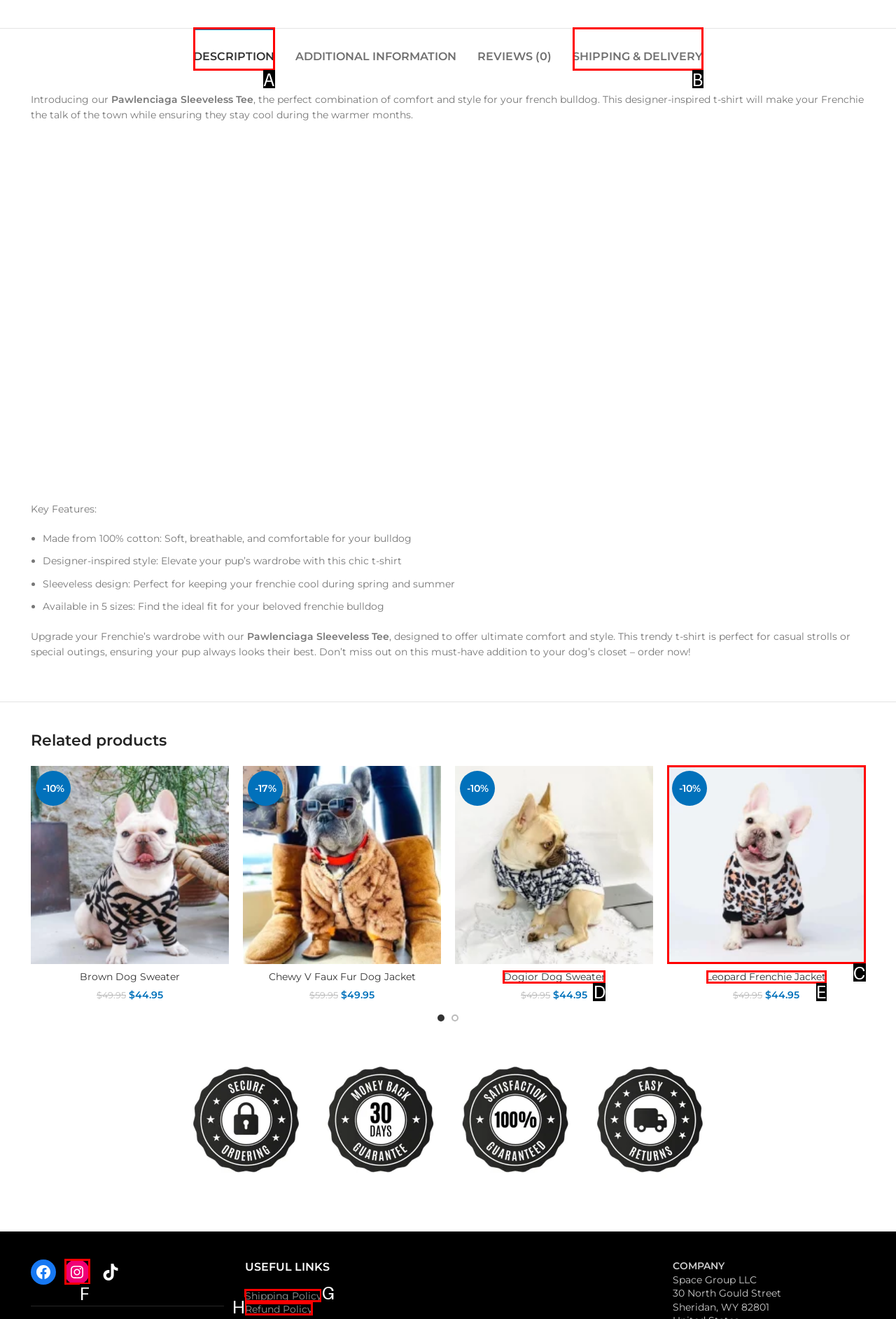Based on the element described as: Leopard Frenchie Jacket
Find and respond with the letter of the correct UI element.

E